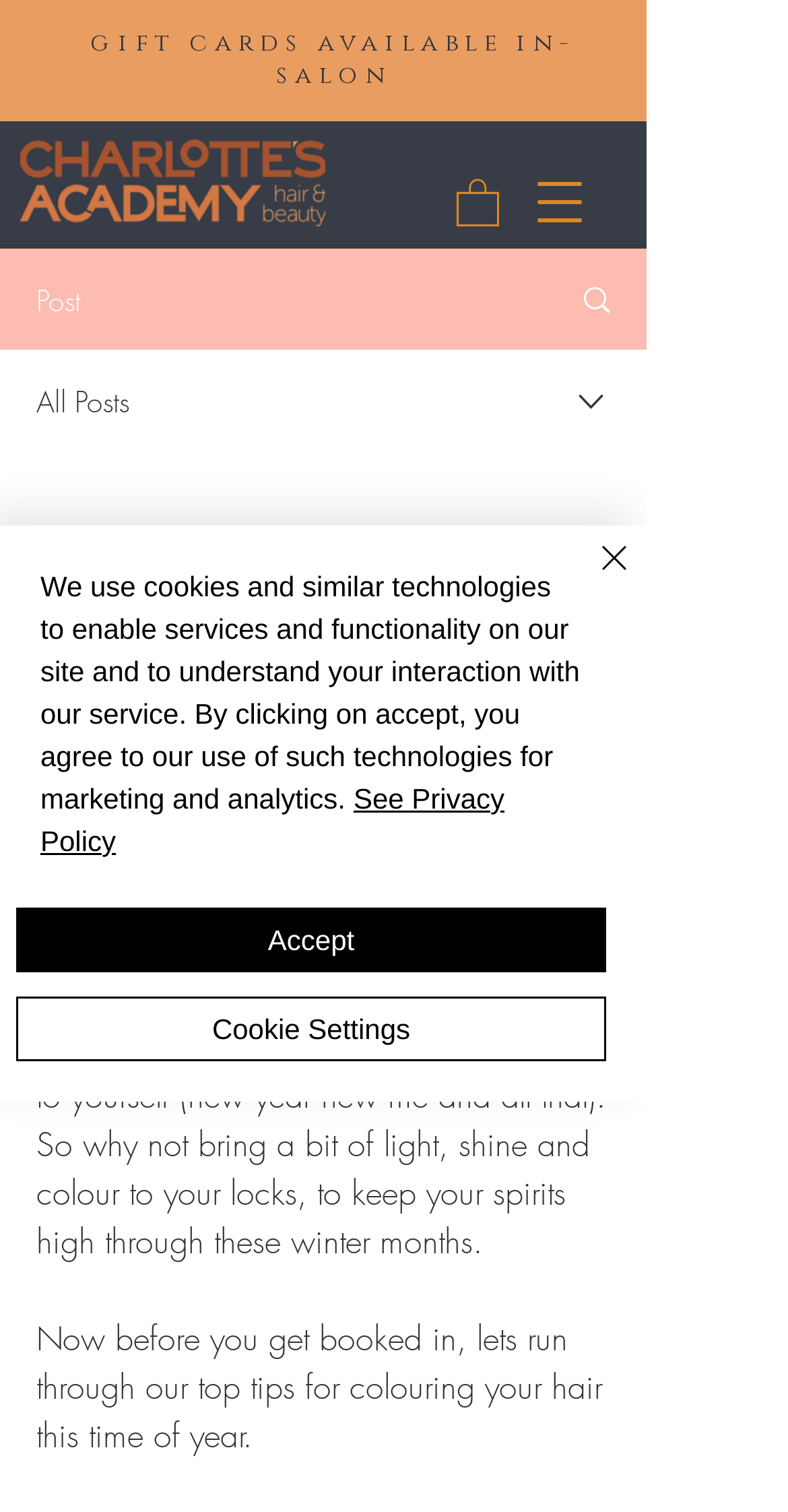What is the topic of the blog post?
Based on the image, provide your answer in one word or phrase.

Hair colour